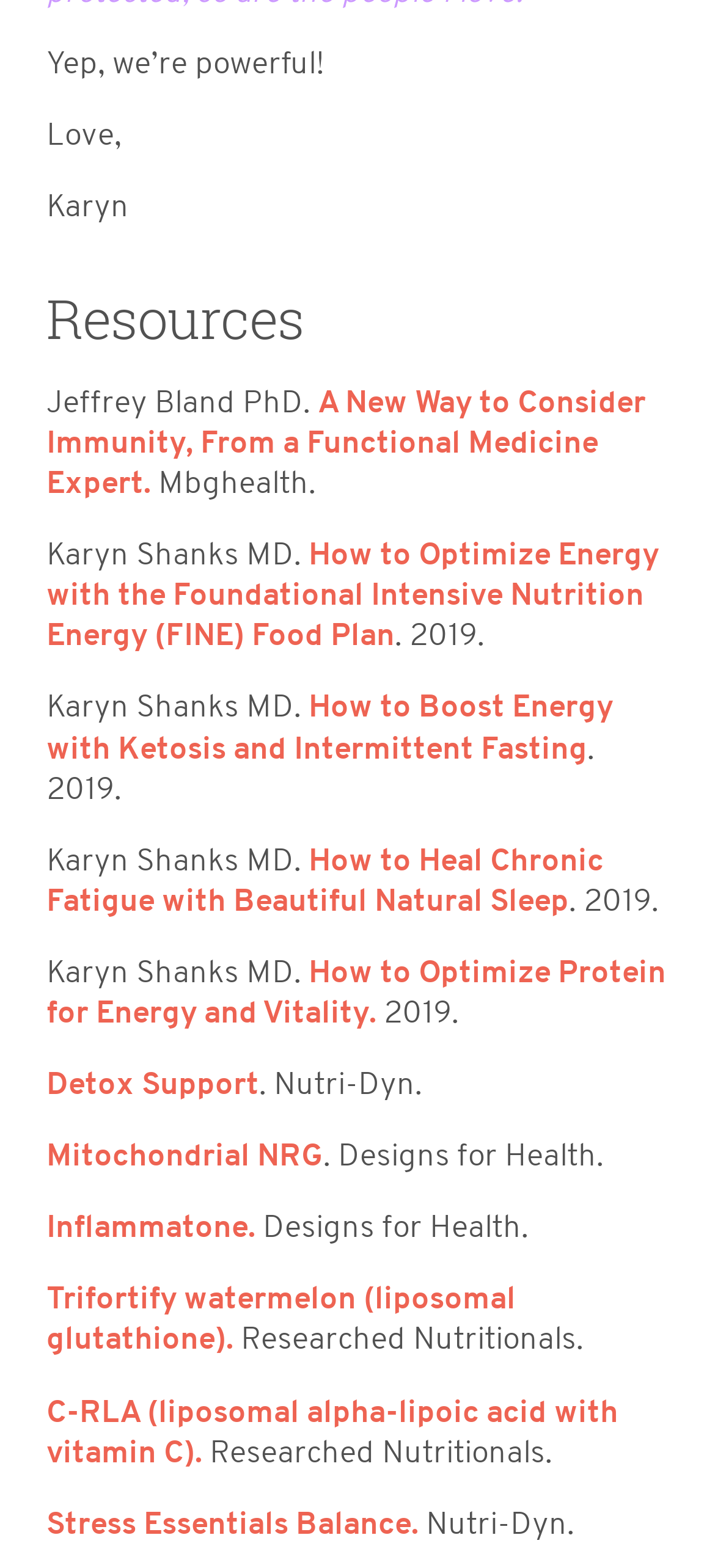Find the bounding box coordinates of the area to click in order to follow the instruction: "Check the product information about Mitochondrial NRG".

[0.065, 0.725, 0.452, 0.749]